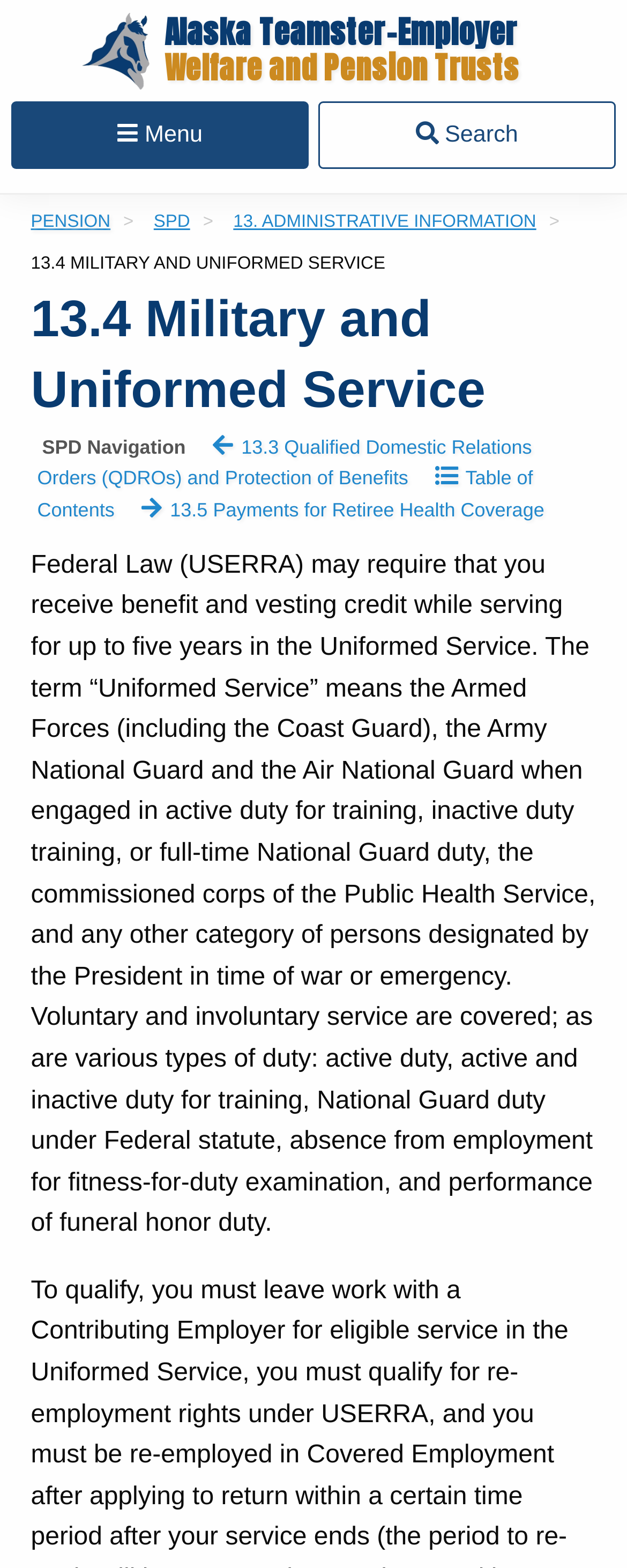Provide the bounding box coordinates for the area that should be clicked to complete the instruction: "Navigate to 13.5 Payments for Retiree Health Coverage".

[0.214, 0.318, 0.876, 0.332]